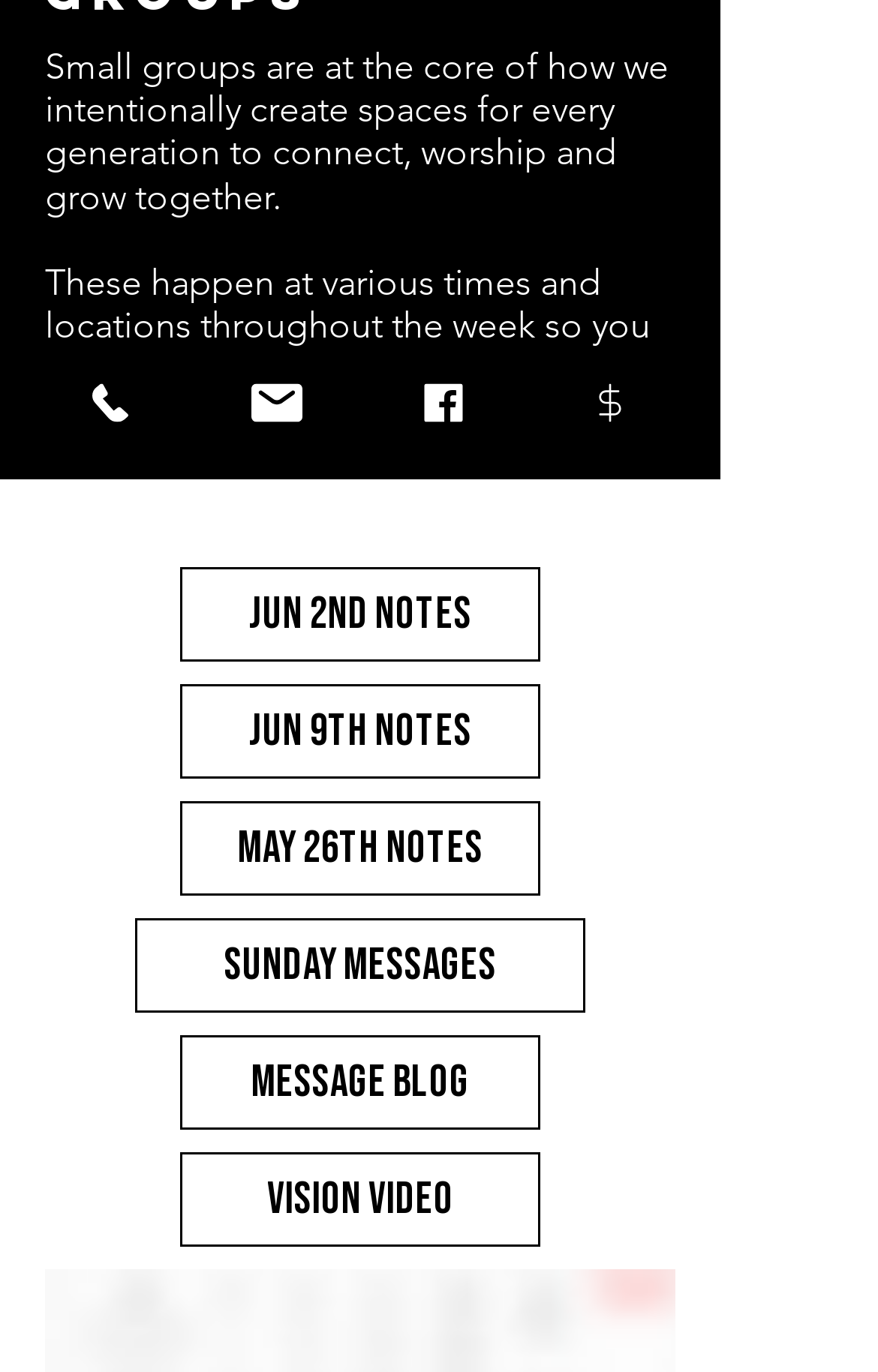Using the webpage screenshot, find the UI element described by jun 9th notes. Provide the bounding box coordinates in the format (top-left x, top-left y, bottom-right x, bottom-right y), ensuring all values are floating point numbers between 0 and 1.

[0.205, 0.498, 0.615, 0.567]